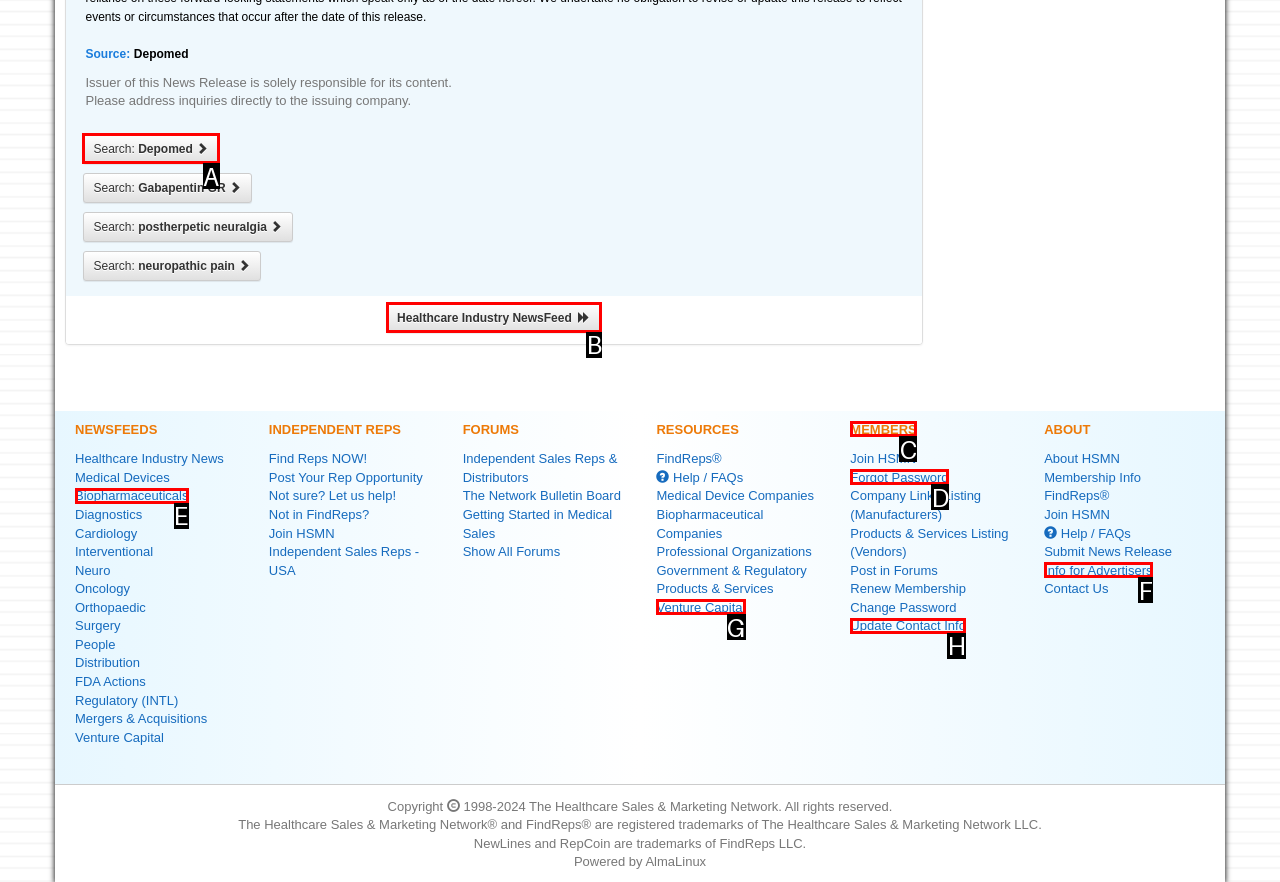Which UI element's letter should be clicked to achieve the task: Follow the user 'MaximusMark'
Provide the letter of the correct choice directly.

None